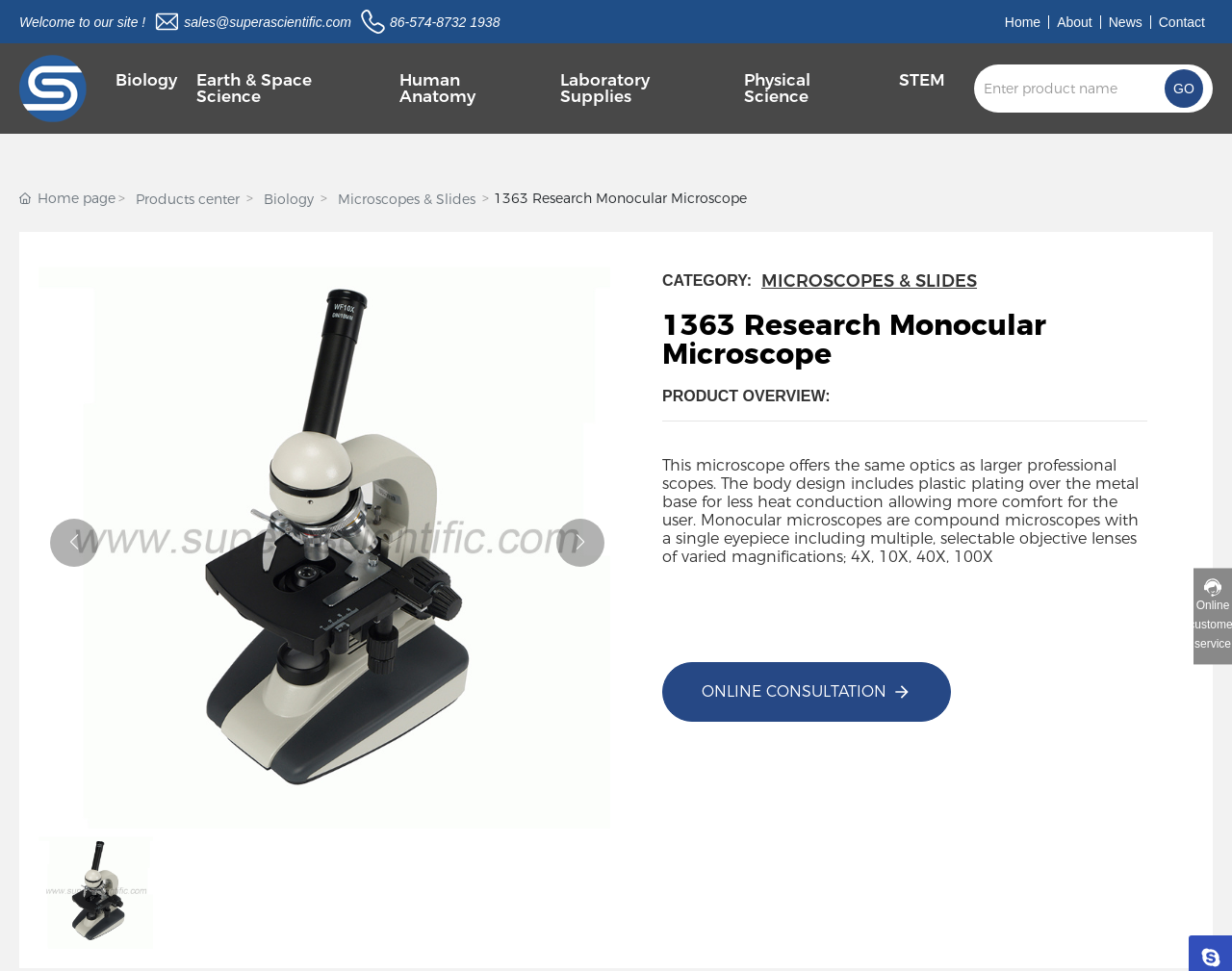Summarize the contents and layout of the webpage in detail.

The webpage is about a product, specifically the 1363 Research Monocular Microscope, from Super A Scientific Co., Ltd. At the top, there is a welcome message and a few links, including a contact email and phone number. Below that, there is a navigation menu with links to different categories, such as Biology, Earth & Space Science, and Laboratory Supplies.

On the left side, there is a sidebar with links to the home page, products center, and specific product categories, including Microscopes & Slides. The main content area is divided into sections, with the first section displaying a large image of the microscope.

Below the image, there is a section with a heading that reads "1363 Research Monocular Microscope" and a subheading that says "CATEGORY: MICROSCOPES & SLIDES". This section also includes a product overview, which describes the features and benefits of the microscope.

The product overview is followed by a separator line, and then a detailed description of the microscope, including its optics, body design, and magnification capabilities. There is also a call-to-action link for online consultation.

On the right side, there is a small section with a "Next slide" and "Previous slide" button, suggesting that there are multiple images or slides related to the product. At the bottom of the page, there is a small image and a generic element with some text.

Overall, the webpage is focused on providing detailed information about the 1363 Research Monocular Microscope, with a clear structure and easy-to-navigate layout.